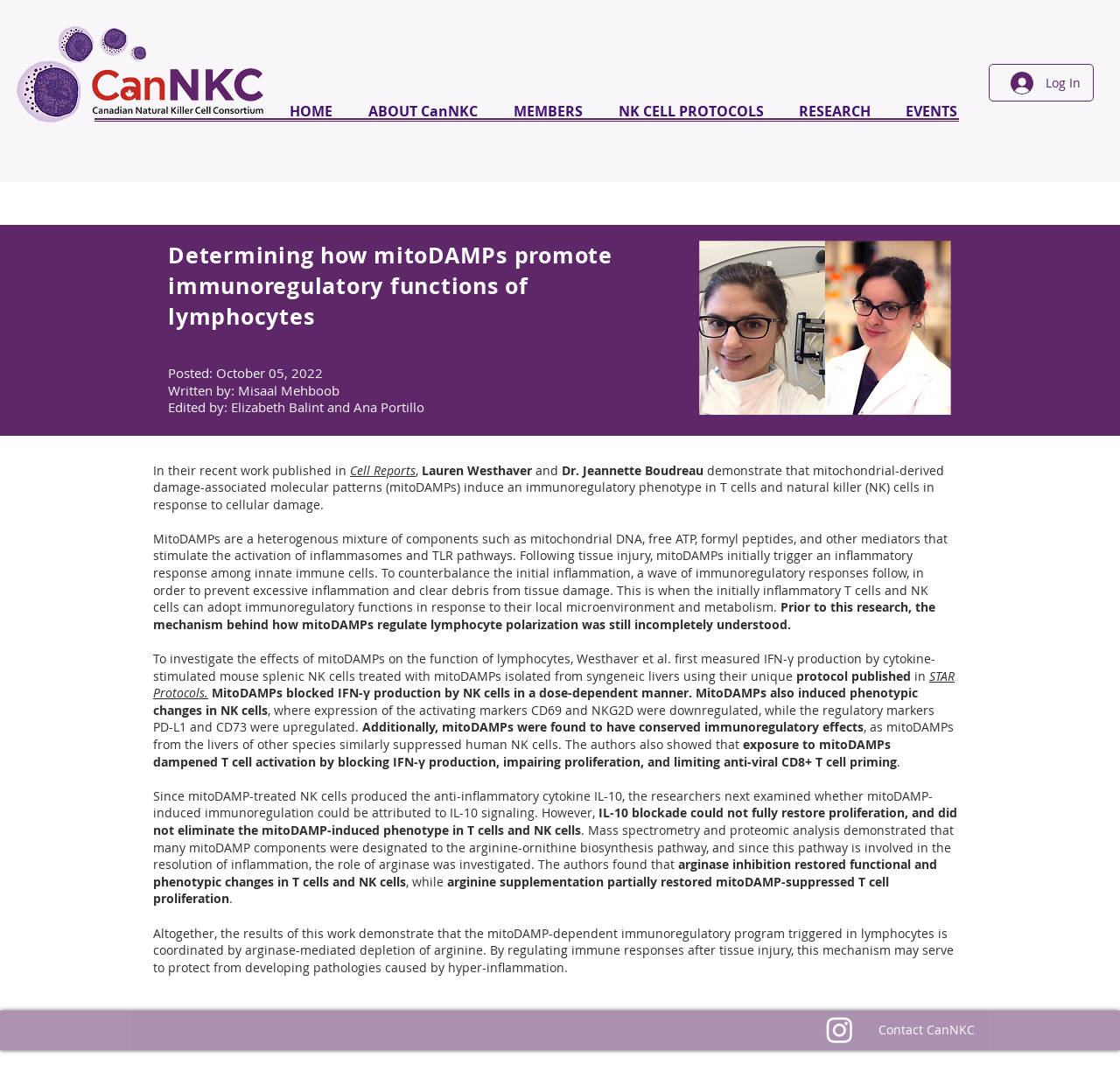Specify the bounding box coordinates of the element's area that should be clicked to execute the given instruction: "Visit the HOME page". The coordinates should be four float numbers between 0 and 1, i.e., [left, top, right, bottom].

[0.242, 0.094, 0.312, 0.111]